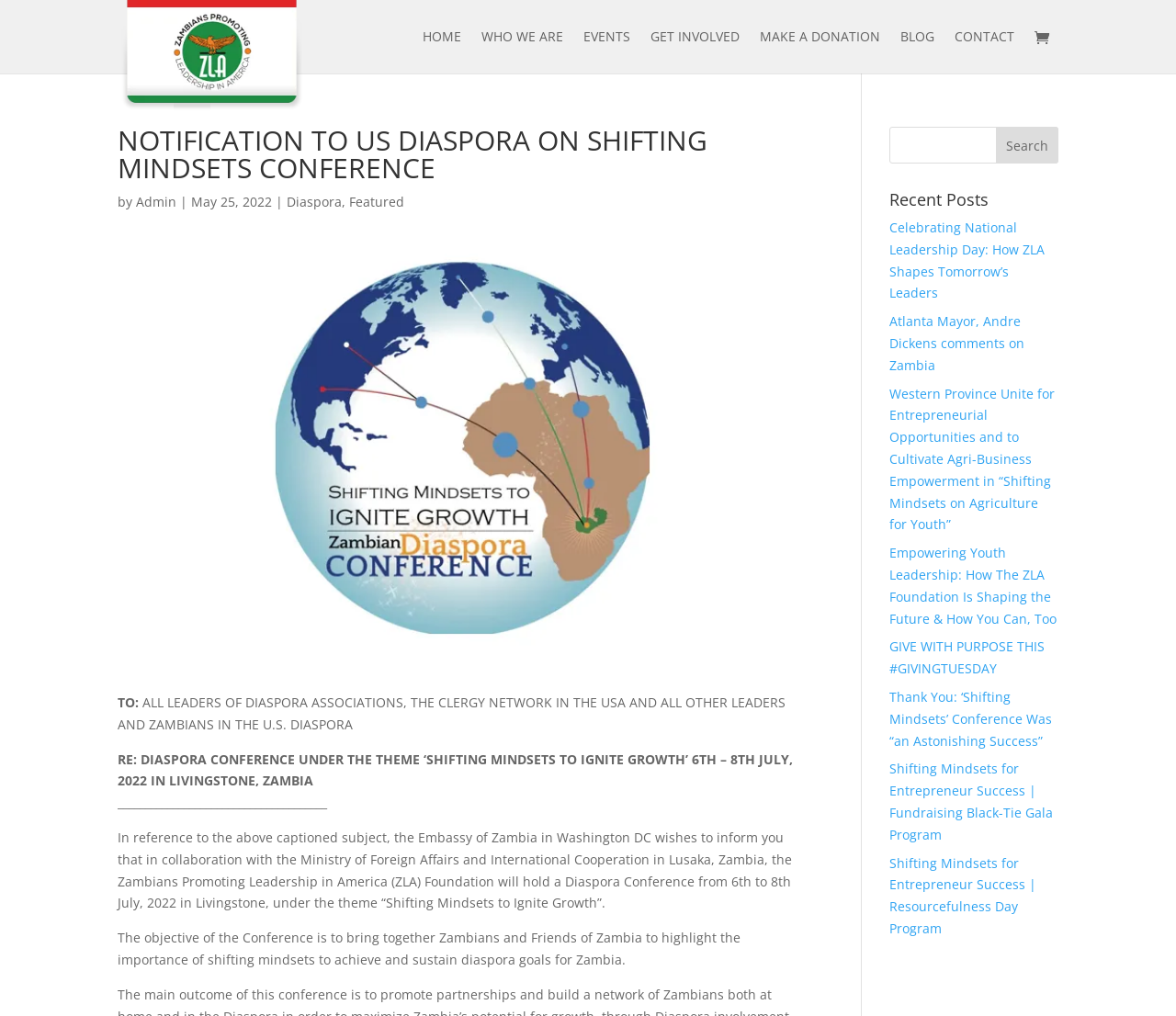What is the date of the Diaspora Conference?
Using the picture, provide a one-word or short phrase answer.

6th – 8th July, 2022